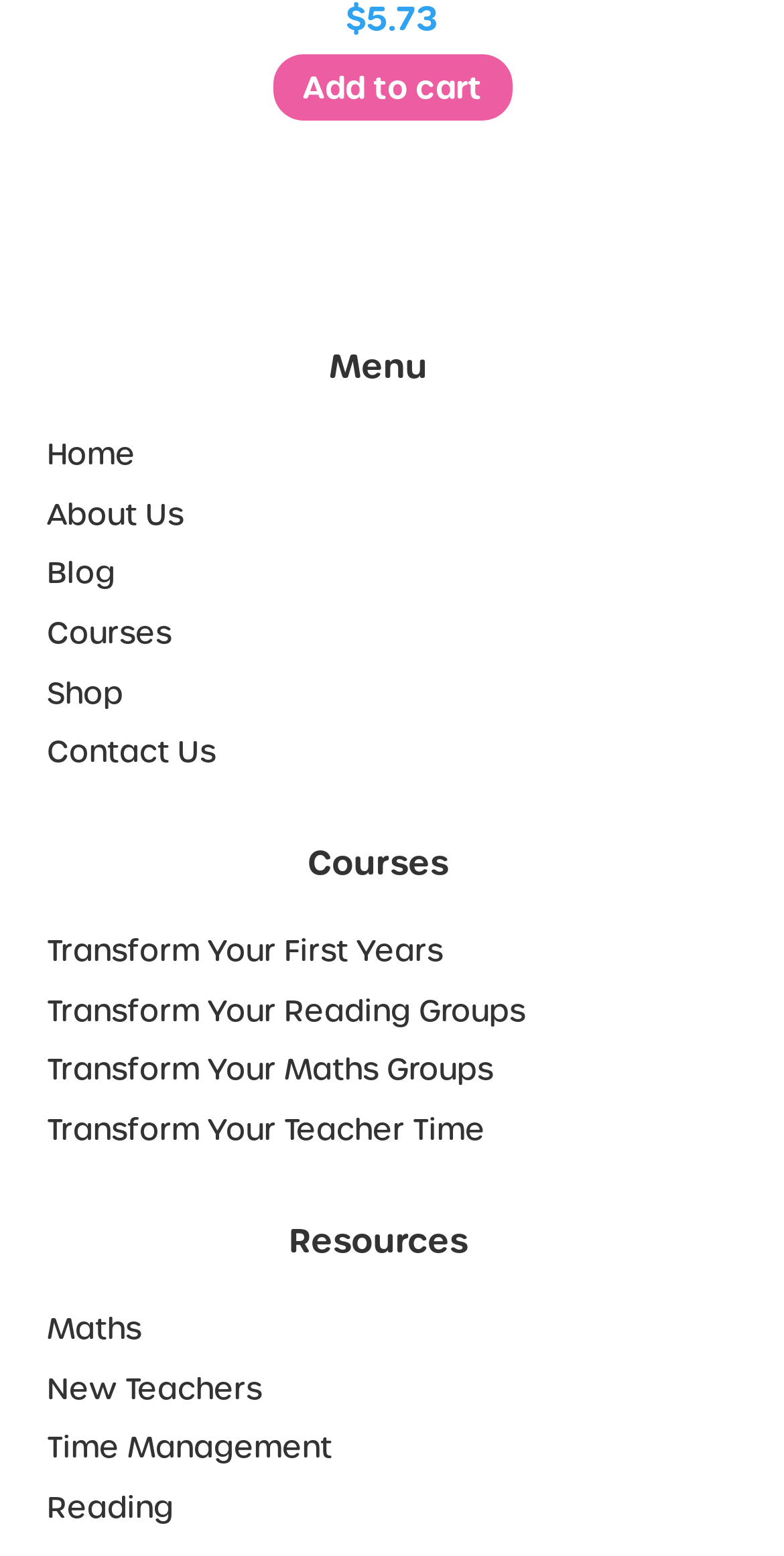Identify the bounding box coordinates for the UI element described by the following text: "Careers". Provide the coordinates as four float numbers between 0 and 1, in the format [left, top, right, bottom].

None